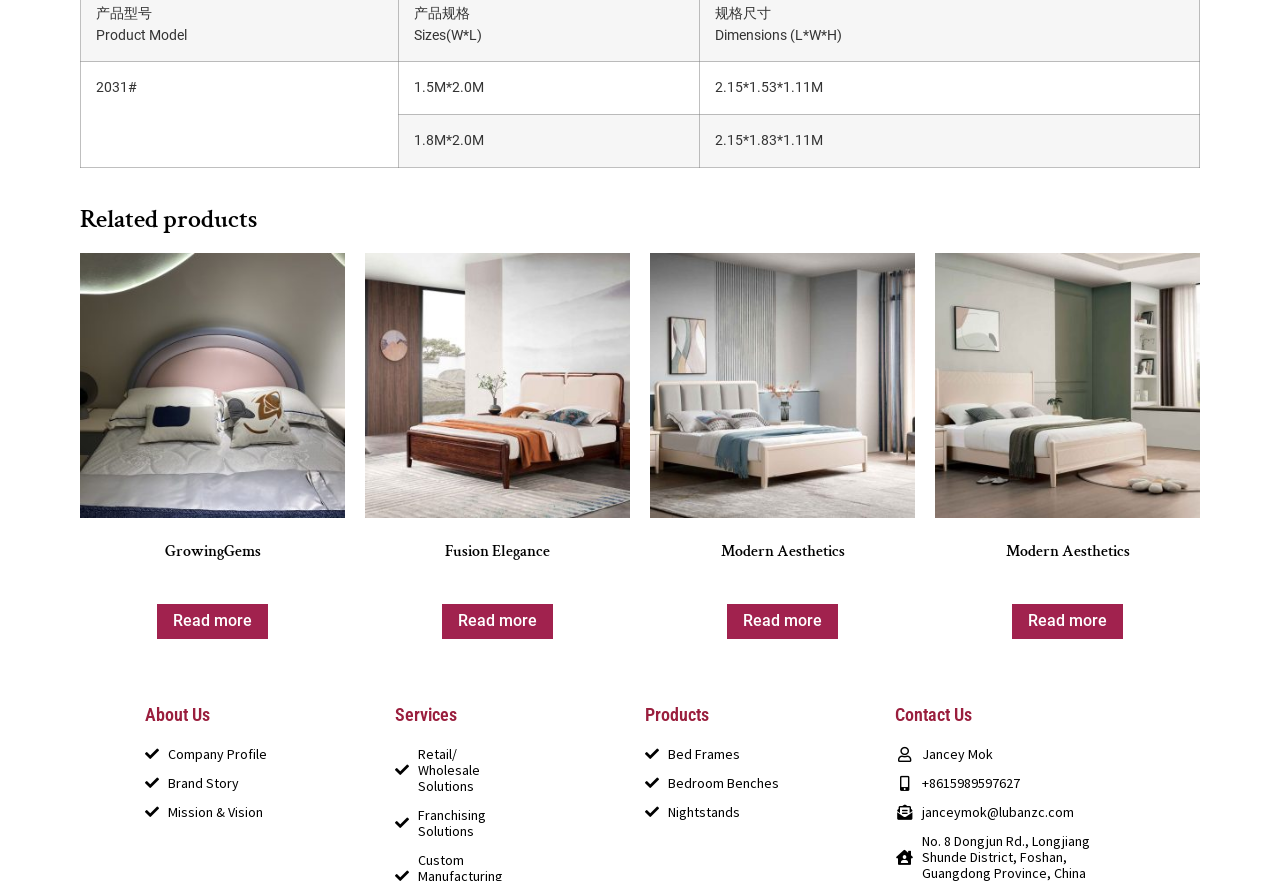Can you pinpoint the bounding box coordinates for the clickable element required for this instruction: "Read more about Amazon S3 on the blog"? The coordinates should be four float numbers between 0 and 1, i.e., [left, top, right, bottom].

None